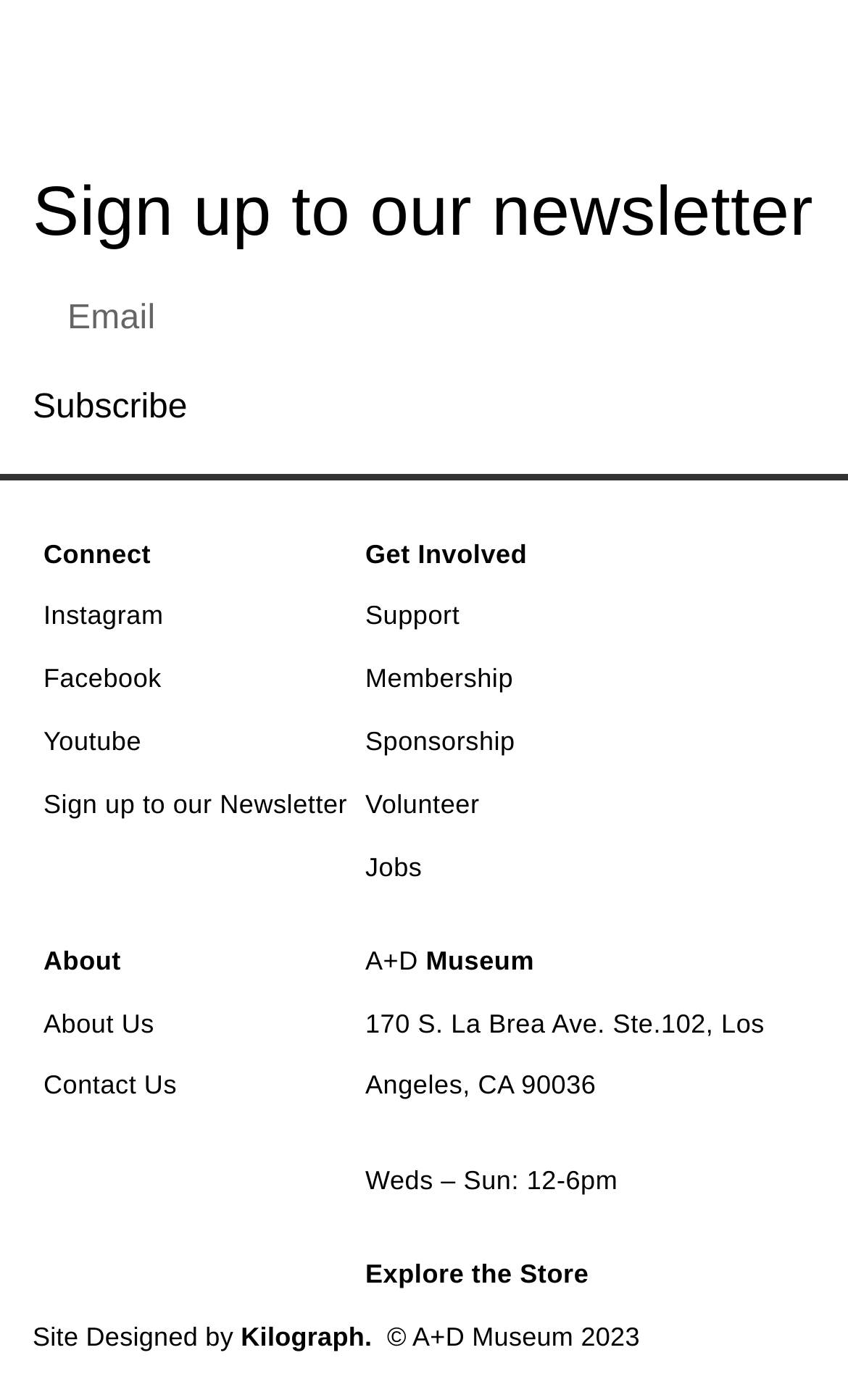Provide the bounding box coordinates of the section that needs to be clicked to accomplish the following instruction: "Enter email to subscribe to the newsletter."

[0.038, 0.198, 0.974, 0.26]